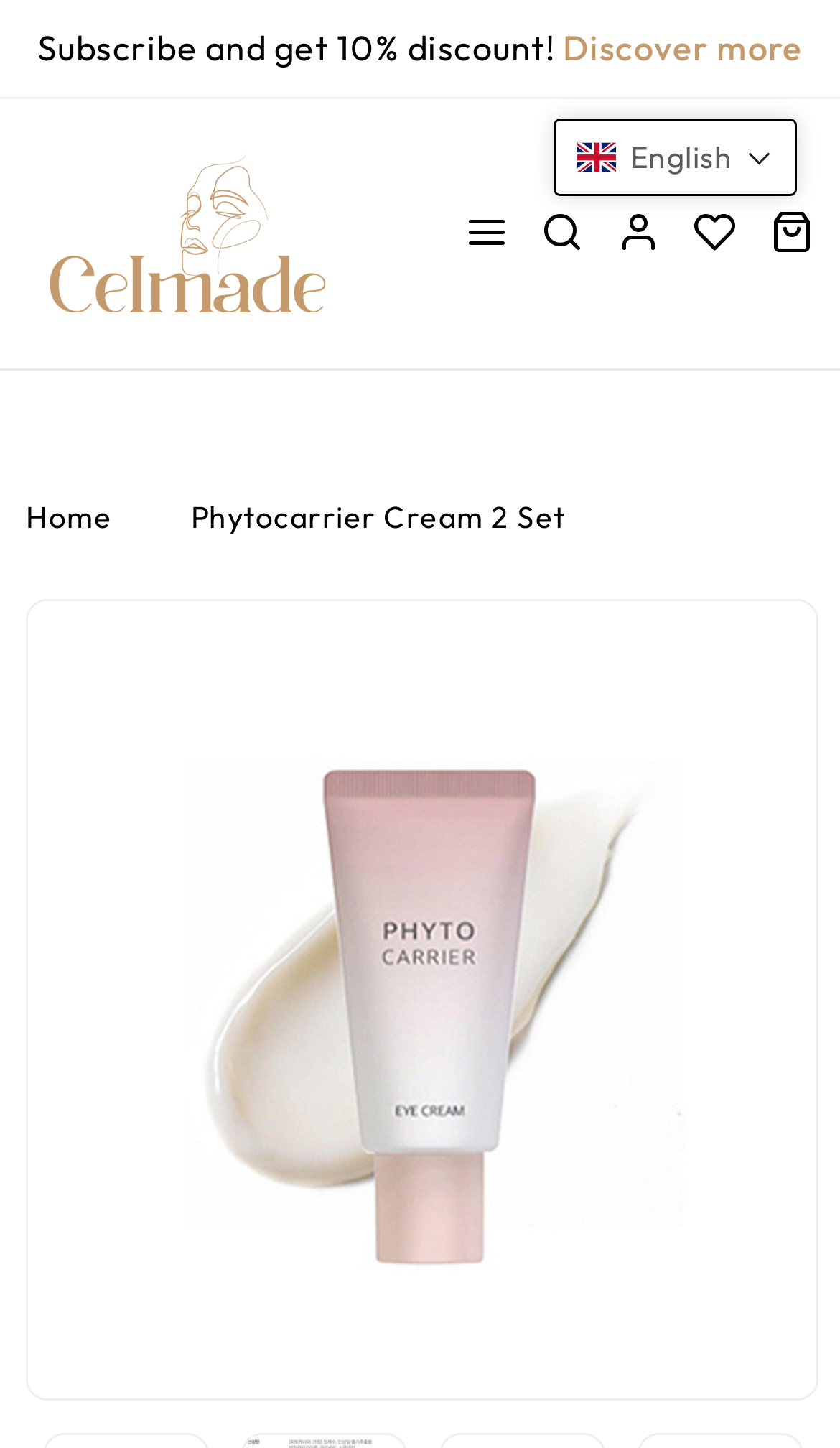What is the discount offered for subscription?
Answer the question in as much detail as possible.

The static text 'Subscribe and get 10% discount!' is present on the webpage, indicating that a 10% discount is offered to subscribers.